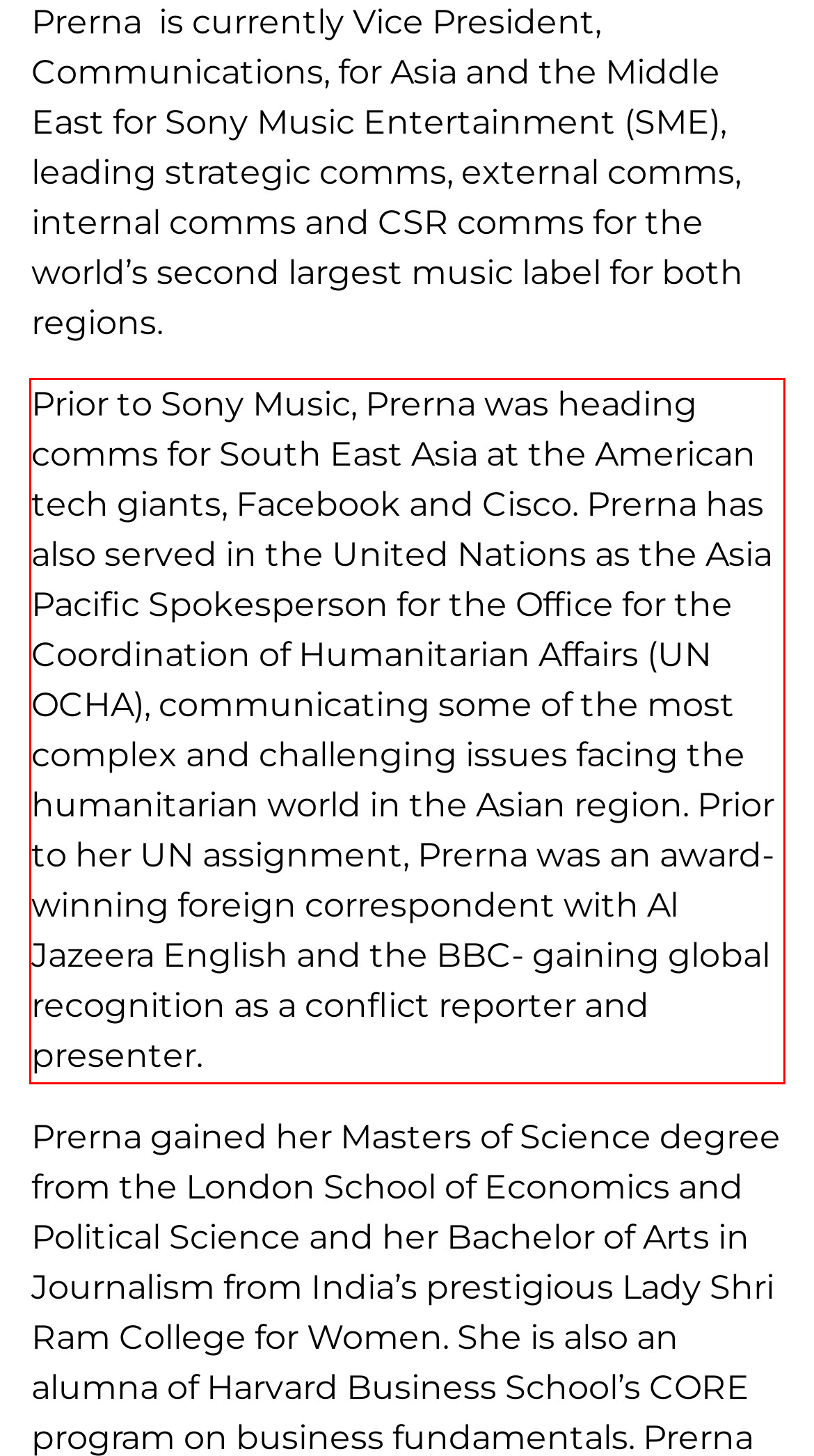Please recognize and transcribe the text located inside the red bounding box in the webpage image.

Prior to Sony Music, Prerna was heading comms for South East Asia at the American tech giants, Facebook and Cisco. Prerna has also served in the United Nations as the Asia Pacific Spokesperson for the Office for the Coordination of Humanitarian Affairs (UN OCHA), communicating some of the most complex and challenging issues facing the humanitarian world in the Asian region. Prior to her UN assignment, Prerna was an award-winning foreign correspondent with Al Jazeera English and the BBC- gaining global recognition as a conflict reporter and presenter.